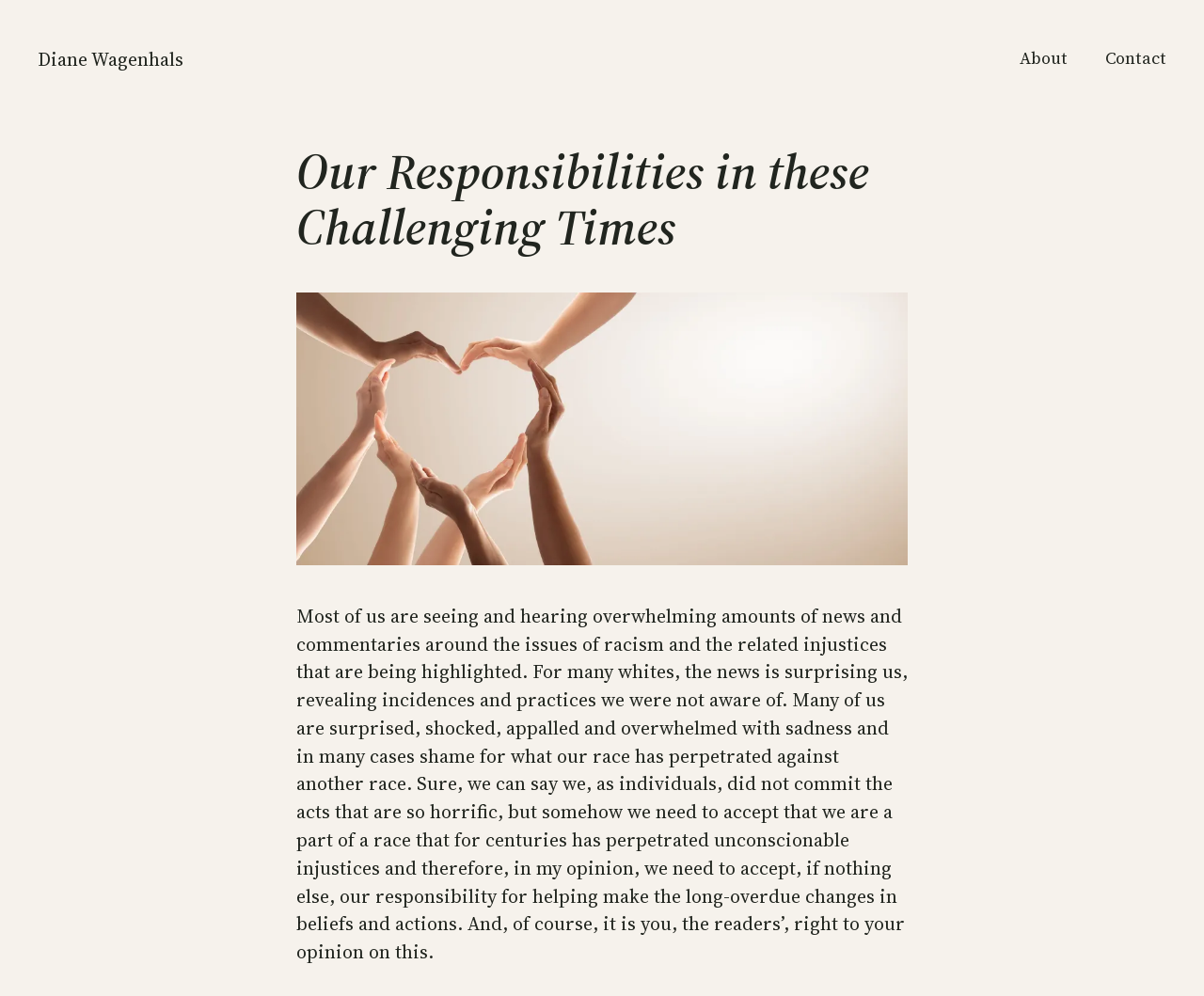Describe the entire webpage, focusing on both content and design.

The webpage is about Diane Wagenhals' thoughts on social responsibility, specifically addressing racism and related injustices. At the top left, there is a link to the author's name, "Diane Wagenhals". On the top right, there is a primary navigation menu with two links: "About" and "Contact". 

Below the navigation menu, there is a heading that reads "Our Responsibilities in these Challenging Times". Next to the heading, there is an image of a heart created from hands, symbolizing unity, cooperation, and charity. 

Below the image, there is a block of text that discusses the overwhelming news and commentaries about racism and related injustices. The text expresses shock, sadness, and shame for the injustices perpetrated by one race against another and emphasizes the need for individuals to accept their responsibility in making long-overdue changes in beliefs and actions.